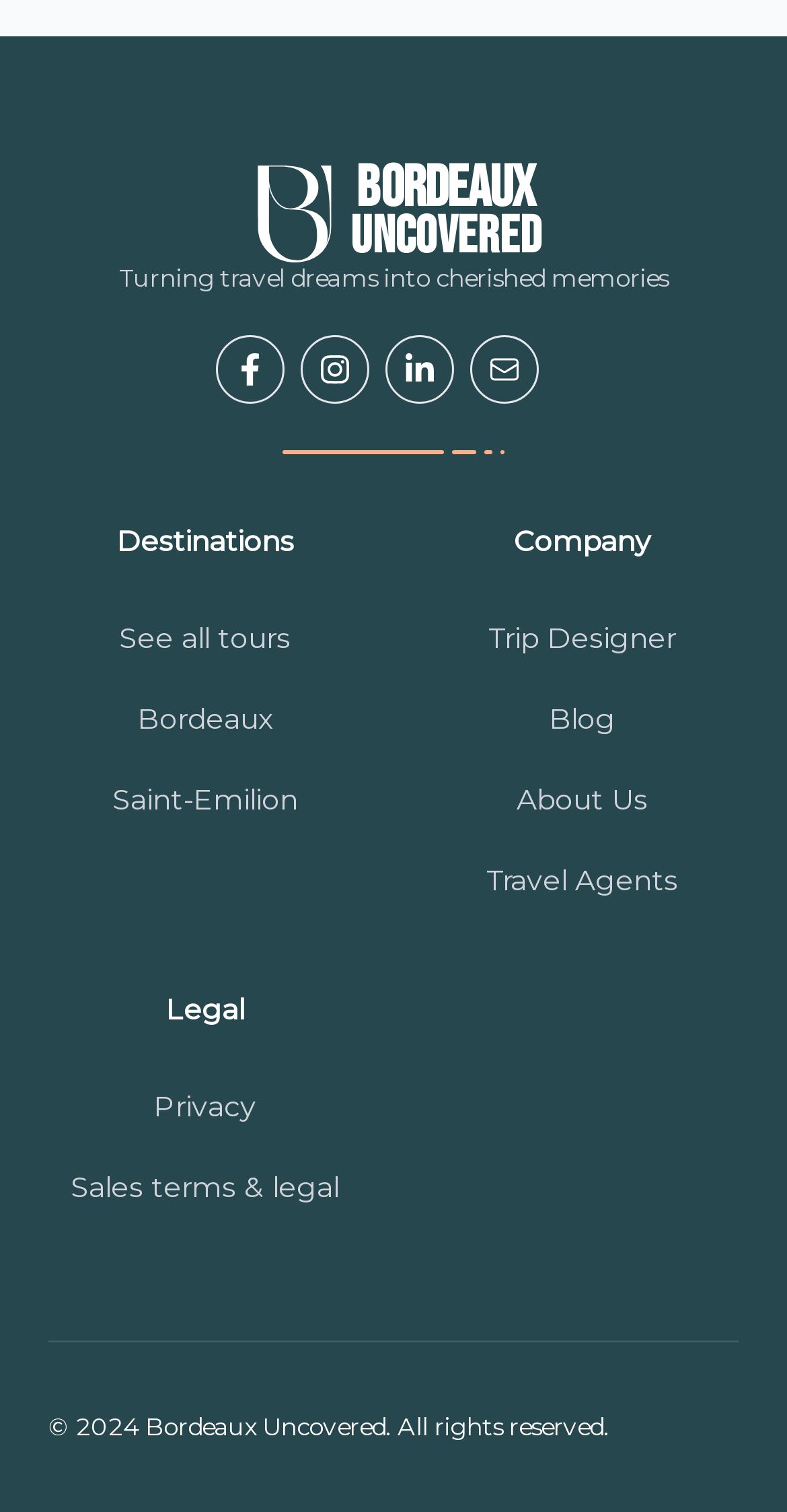Please respond to the question with a concise word or phrase:
What is the tagline of the company?

Turning travel dreams into cherished memories